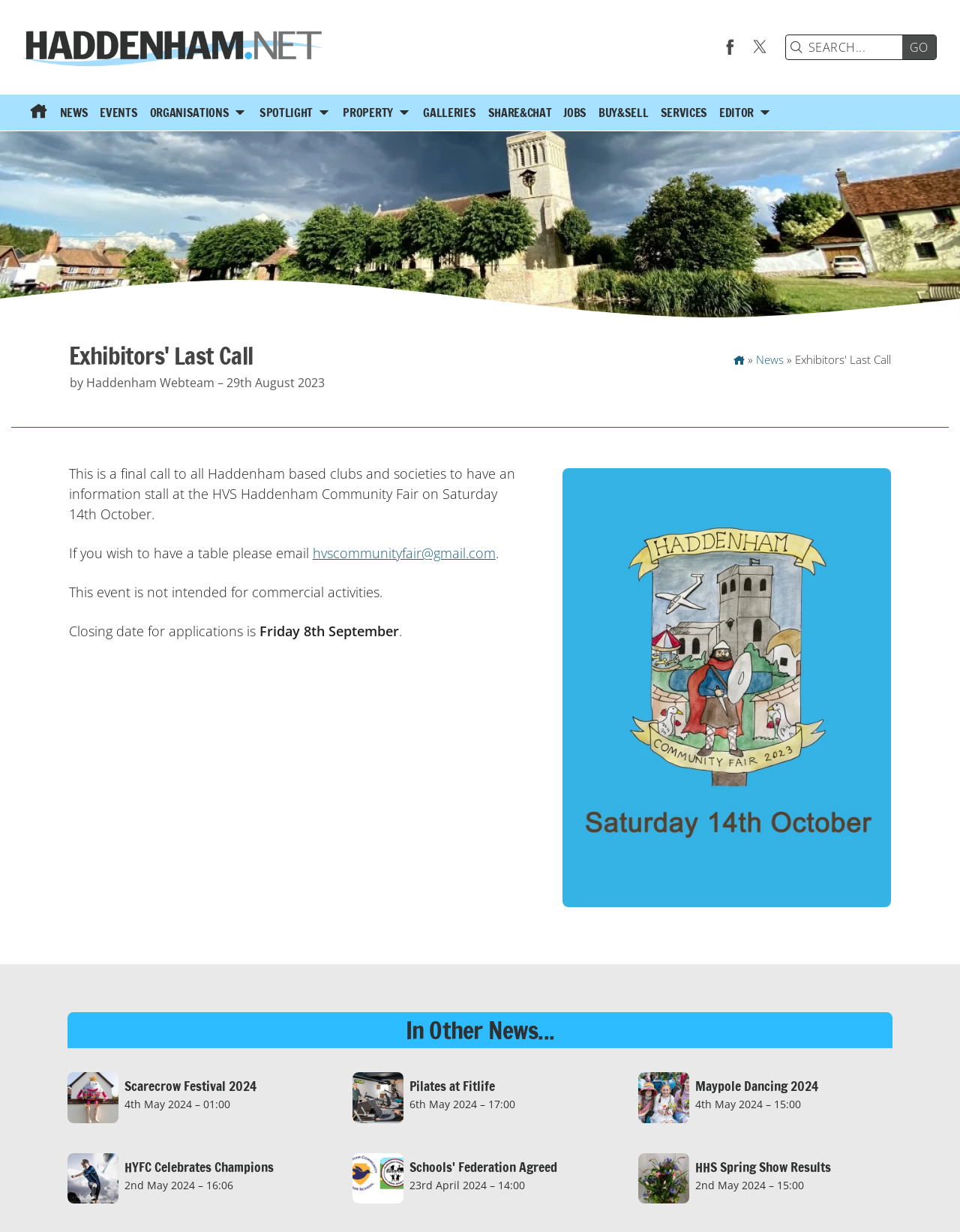What is the name of the website?
By examining the image, provide a one-word or phrase answer.

Haddenham.net